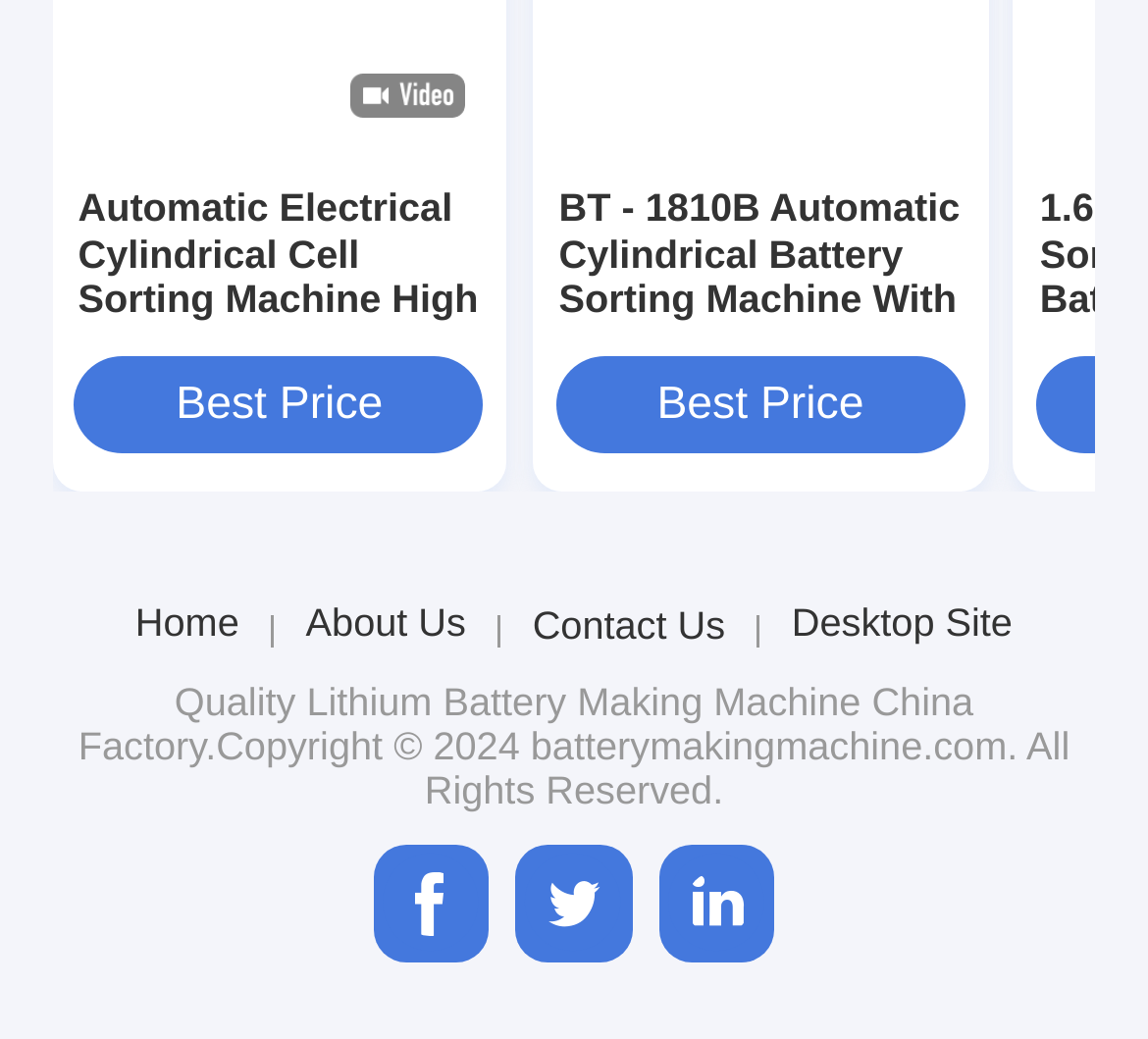Pinpoint the bounding box coordinates of the element to be clicked to execute the instruction: "Go to the home page".

[0.118, 0.579, 0.208, 0.623]